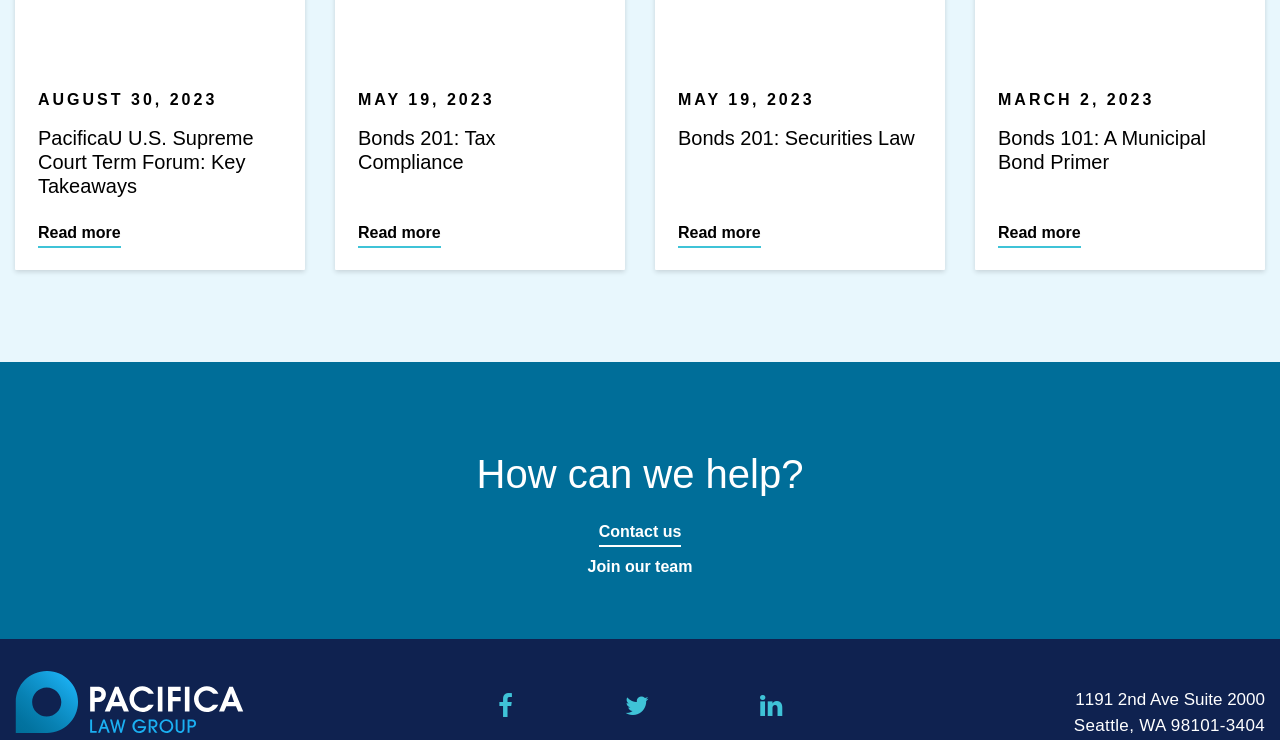Using the element description: "Join our team", determine the bounding box coordinates for the specified UI element. The coordinates should be four float numbers between 0 and 1, [left, top, right, bottom].

[0.459, 0.754, 0.541, 0.777]